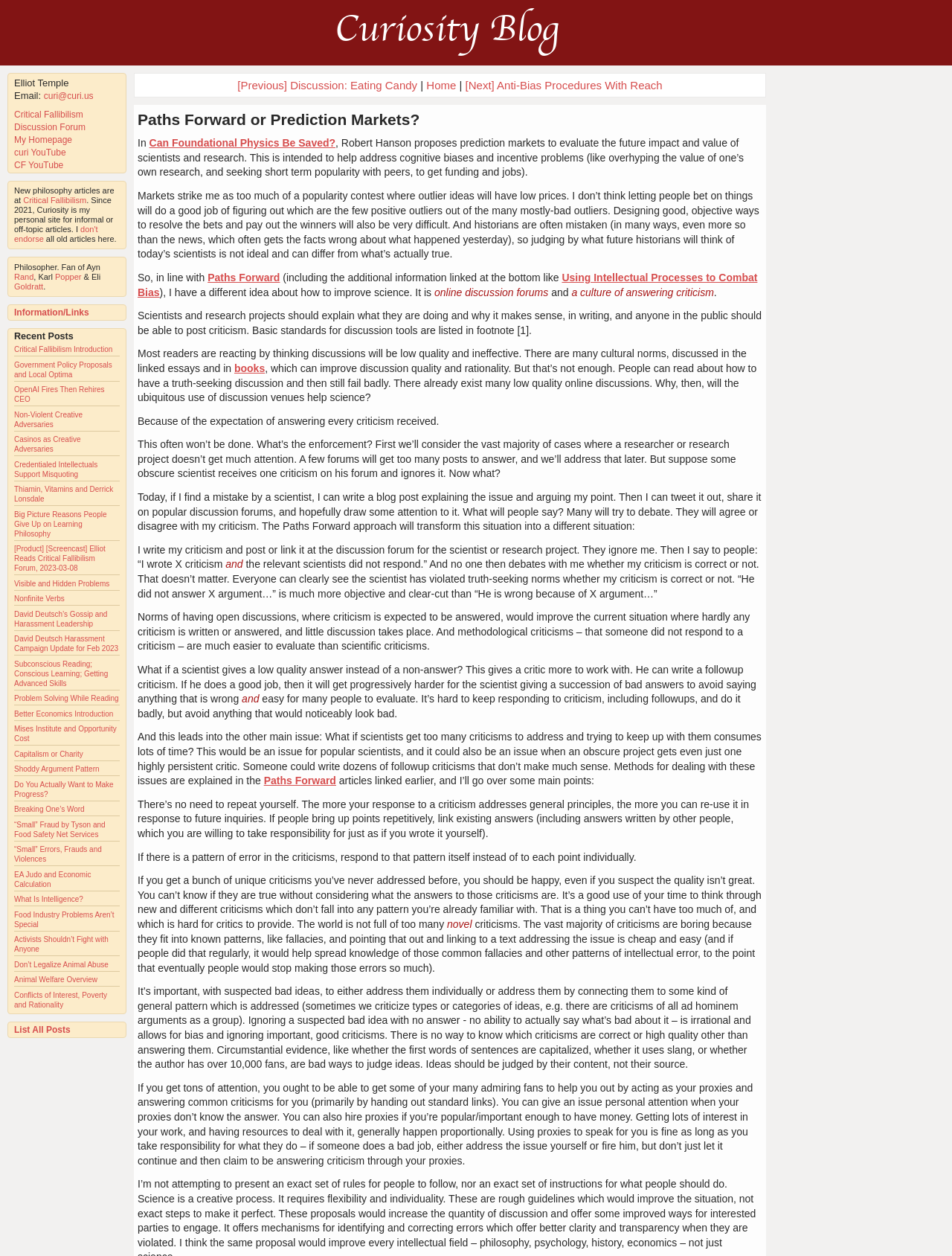Specify the bounding box coordinates for the region that must be clicked to perform the given instruction: "view Critical Fallibilism Introduction".

[0.015, 0.275, 0.118, 0.282]